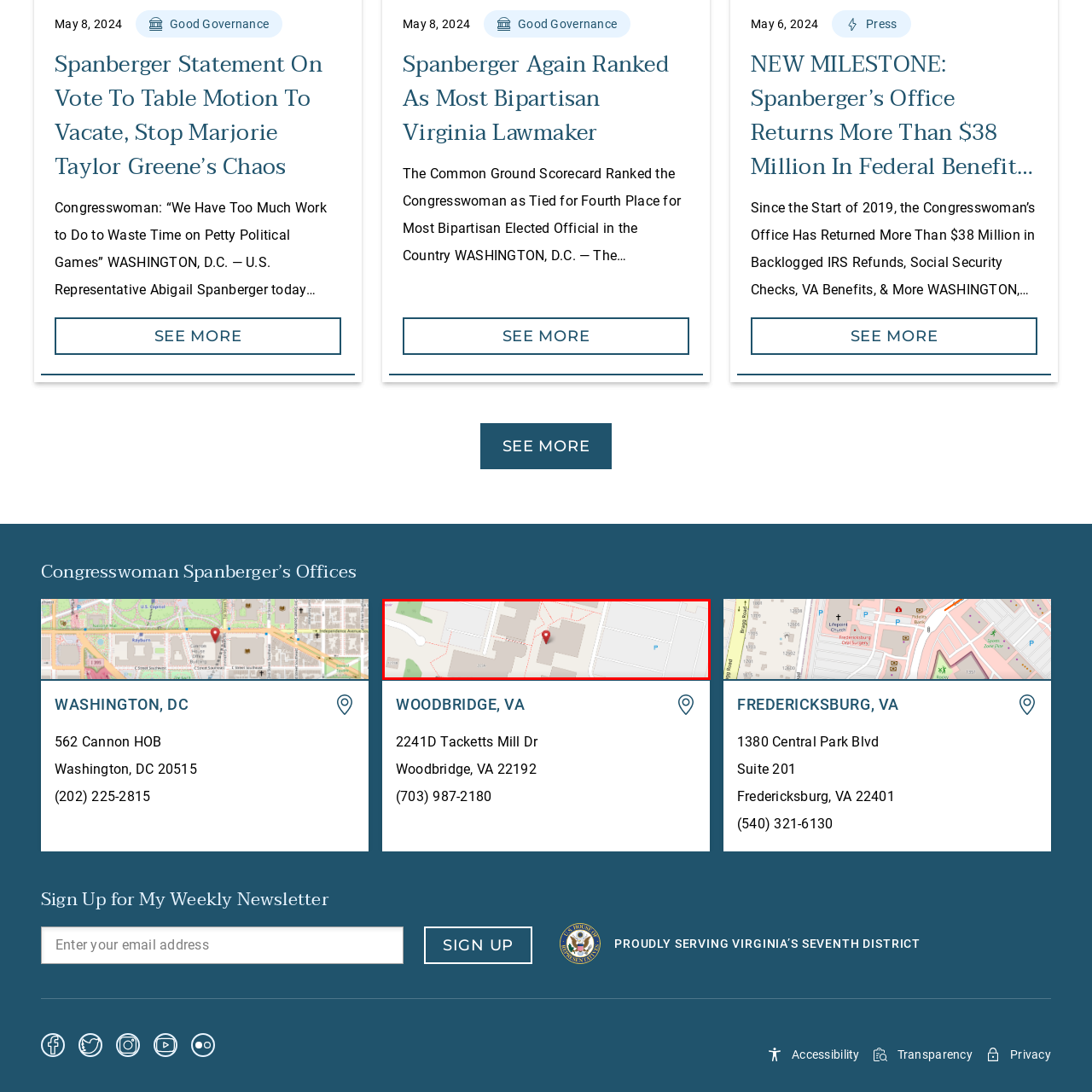Offer a detailed explanation of the elements found within the defined red outline.

The image displays a portion of a map indicating the location of a building, marked with a distinct red pin. This specific location is part of the address for the Woodbridge, Virginia office of U.S. Representative Abigail Spanberger. The office's address is detailed as: "Woodbridge, VA 2241D Tacketts Mill Dr, Woodbridge, VA 22192." The map provides a clear view of the surrounding streets and pathways, and the pin helps identify the office's position within the greater area. The accompanying text also highlights the contact number for the office, which is (703) 987-2180, making it convenient for constituents to reach out.